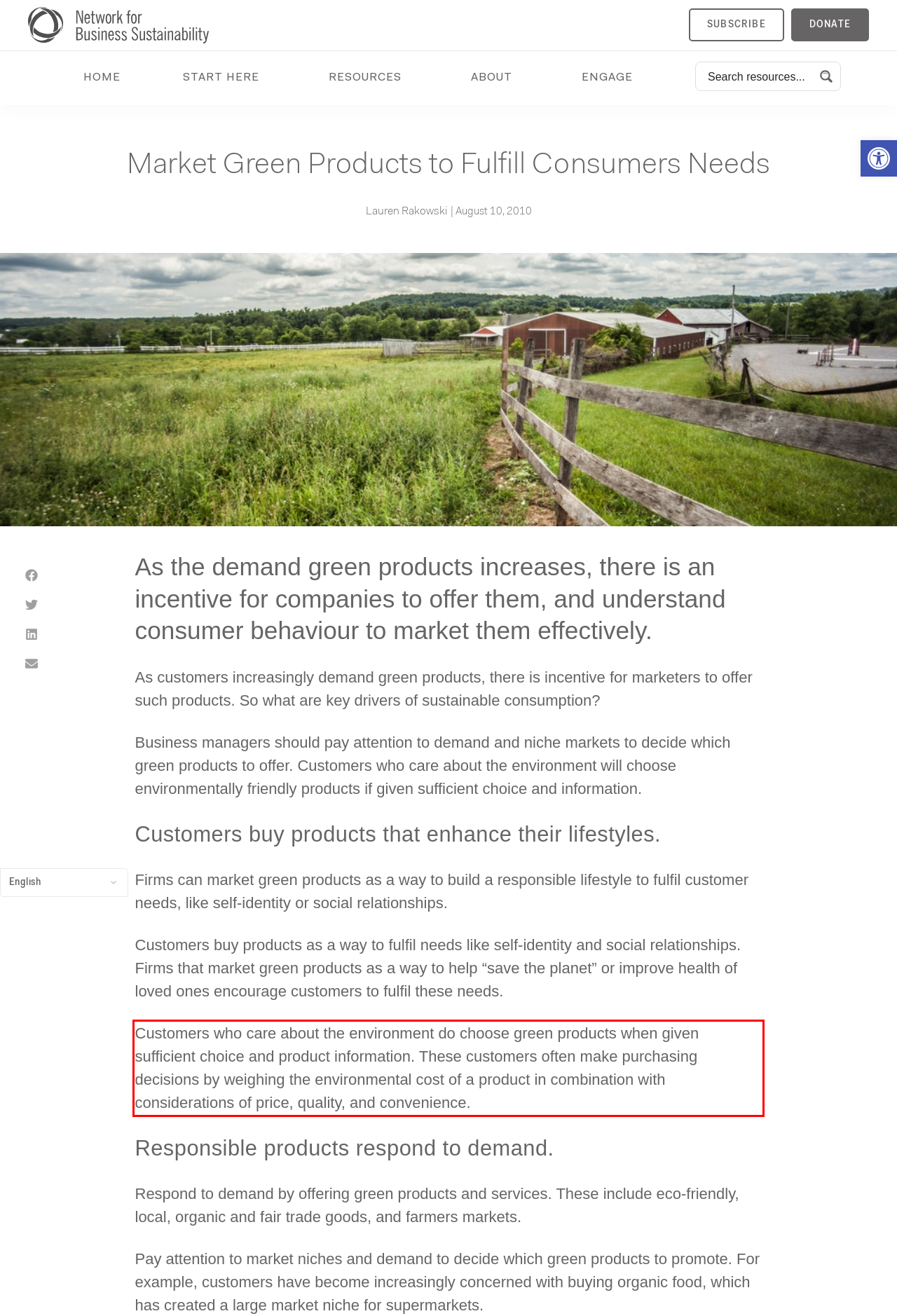Given a screenshot of a webpage, locate the red bounding box and extract the text it encloses.

Customers who care about the environment do choose green products when given sufficient choice and product information. These customers often make purchasing decisions by weighing the environmental cost of a product in combination with considerations of price, quality, and convenience.